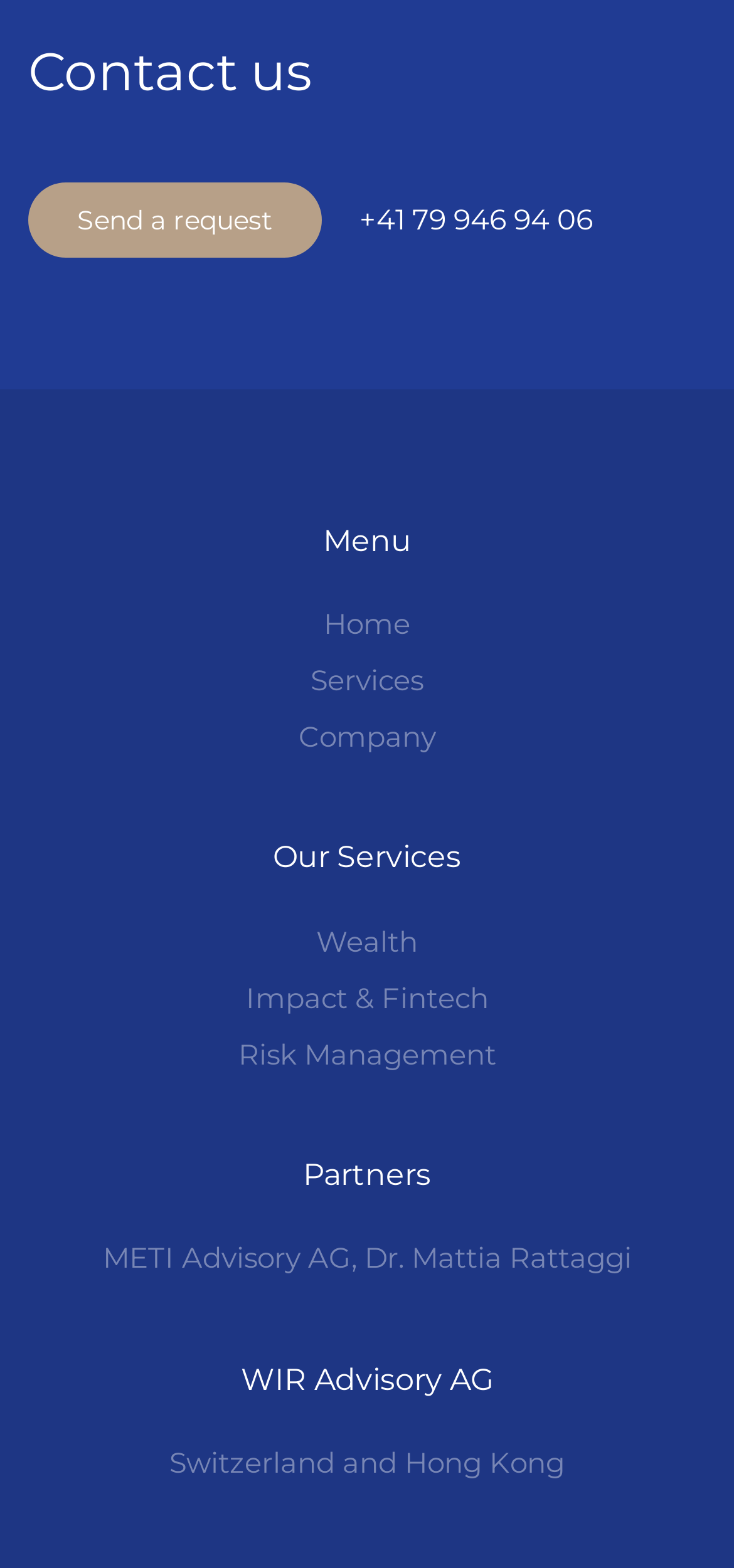How many partners are listed?
Provide a concise answer using a single word or phrase based on the image.

2